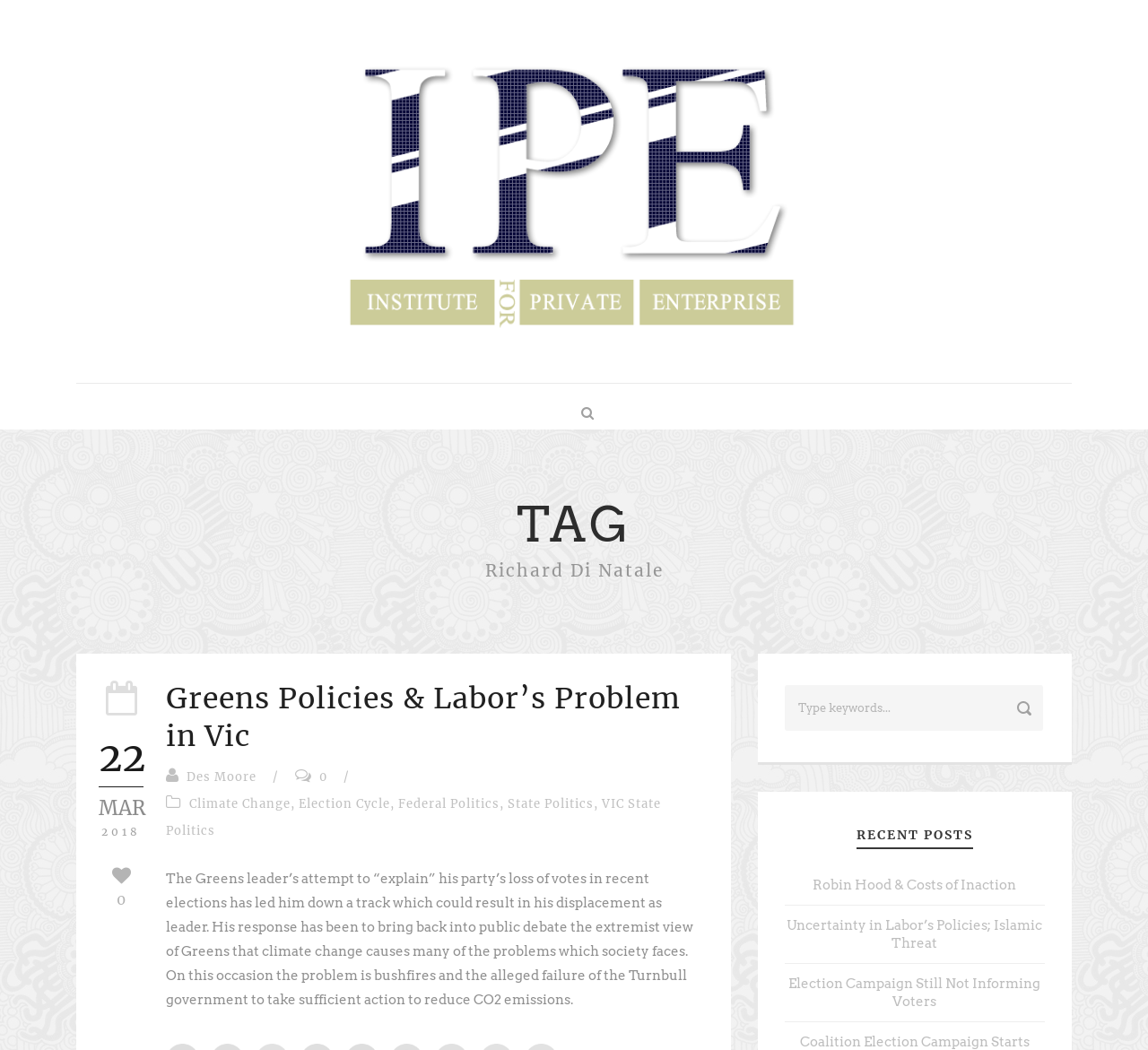Predict the bounding box of the UI element that fits this description: "VIC State Politics".

[0.145, 0.758, 0.576, 0.798]